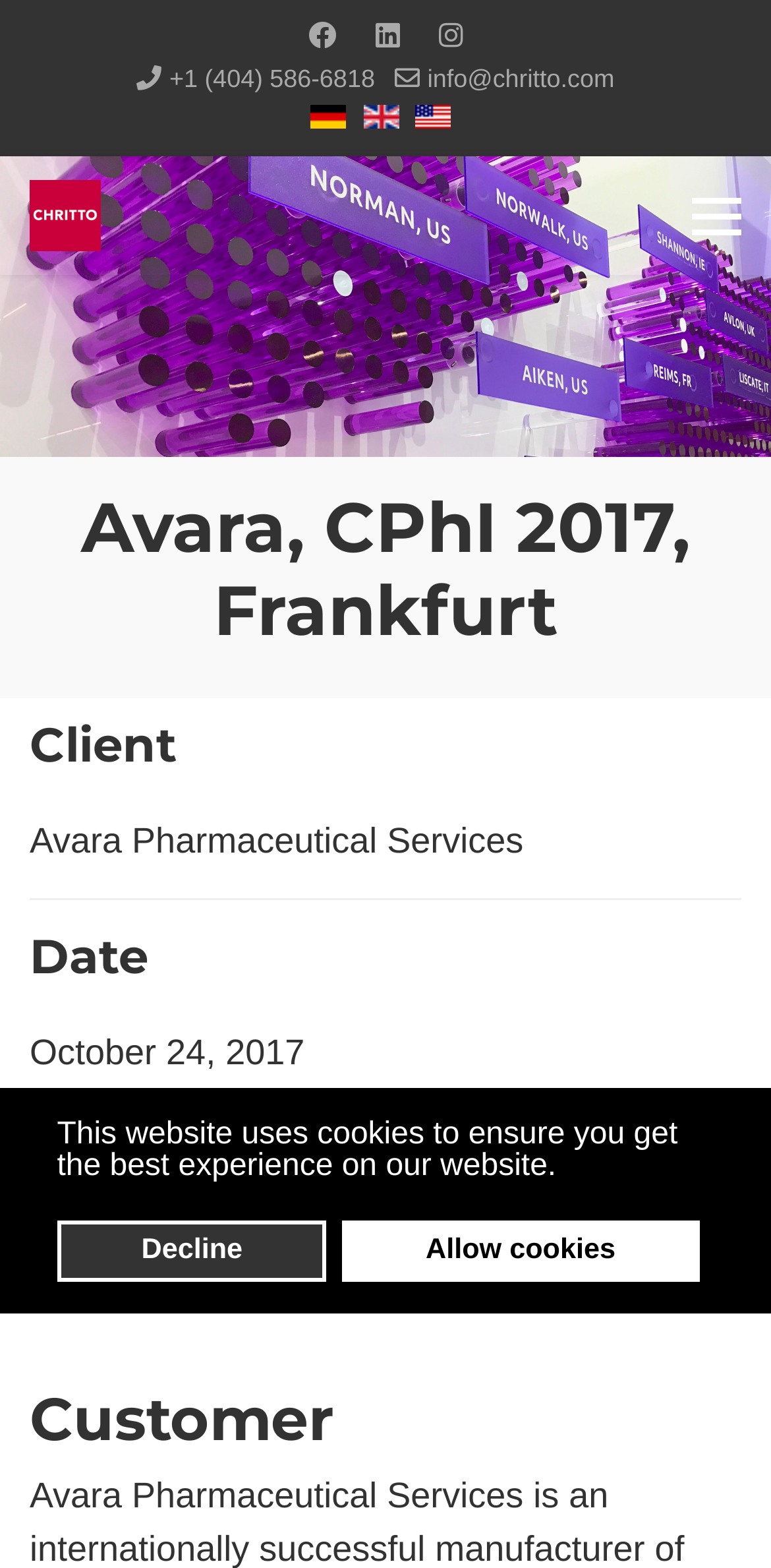Please give a concise answer to this question using a single word or phrase: 
What is the date mentioned on the webpage?

October 24, 2017